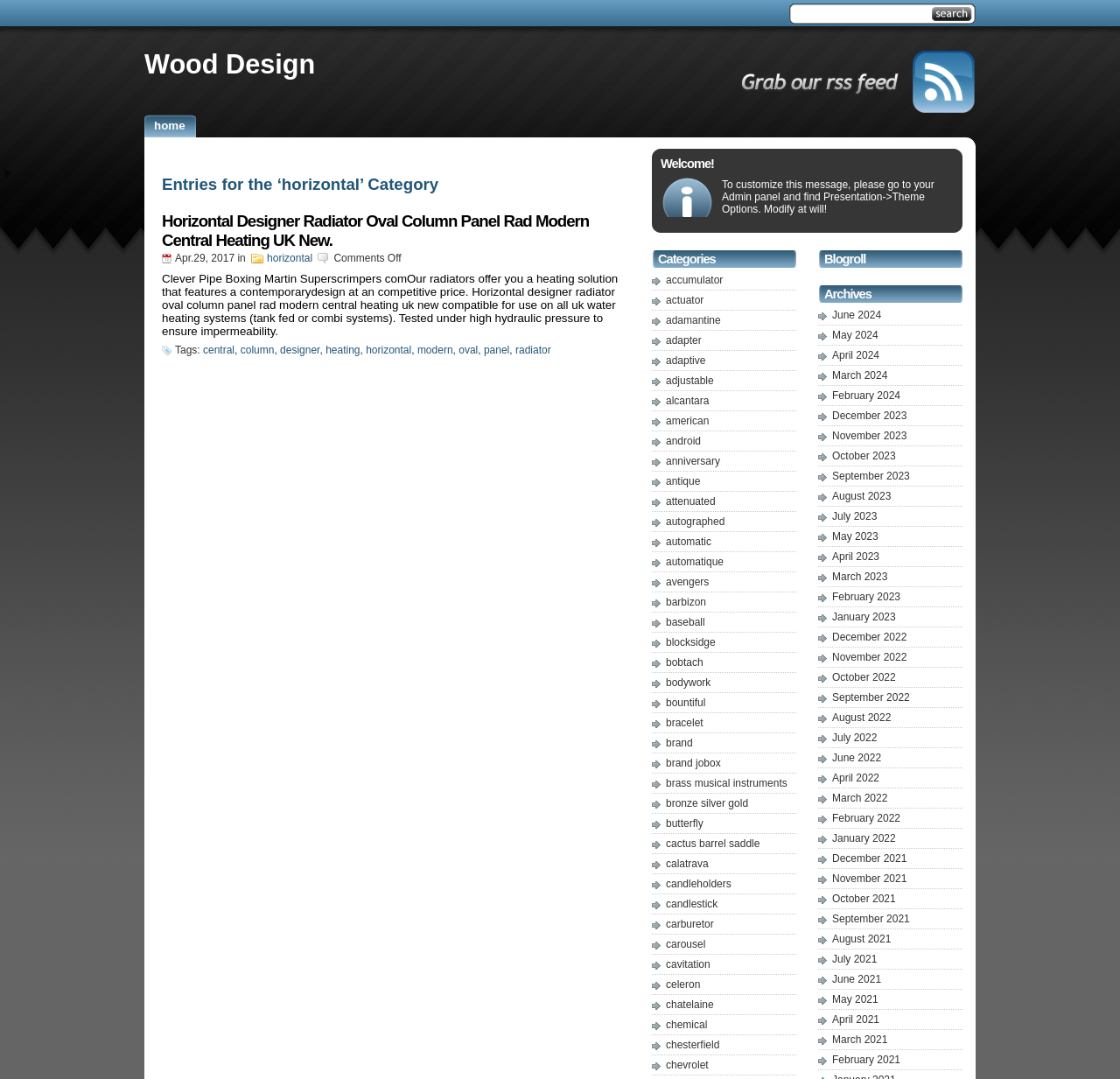Find the bounding box coordinates of the element's region that should be clicked in order to follow the given instruction: "click the 'home' link". The coordinates should consist of four float numbers between 0 and 1, i.e., [left, top, right, bottom].

[0.129, 0.106, 0.175, 0.127]